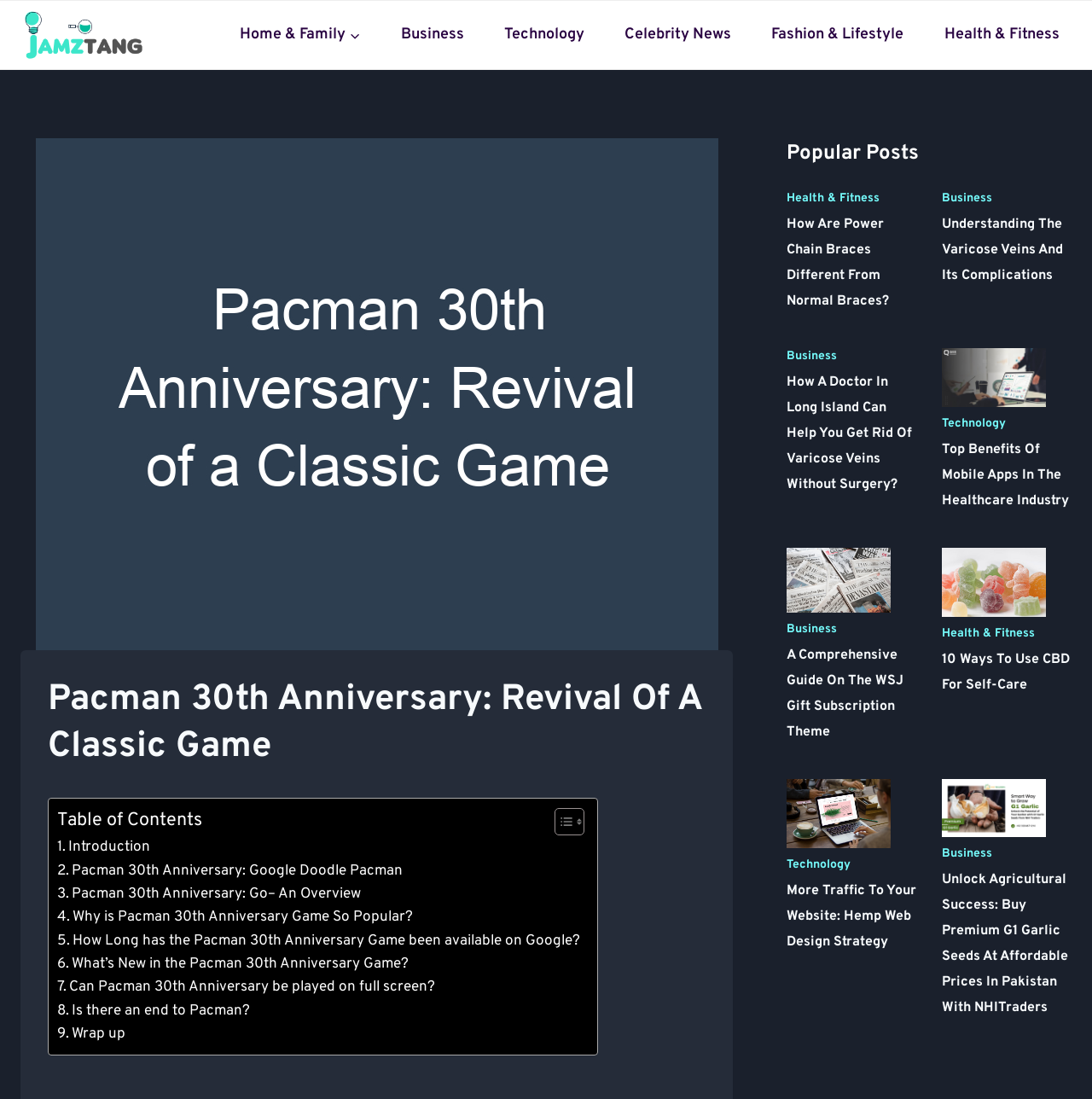Please find the bounding box coordinates of the element's region to be clicked to carry out this instruction: "Click on the 'Home & Family' link".

[0.208, 0.016, 0.341, 0.048]